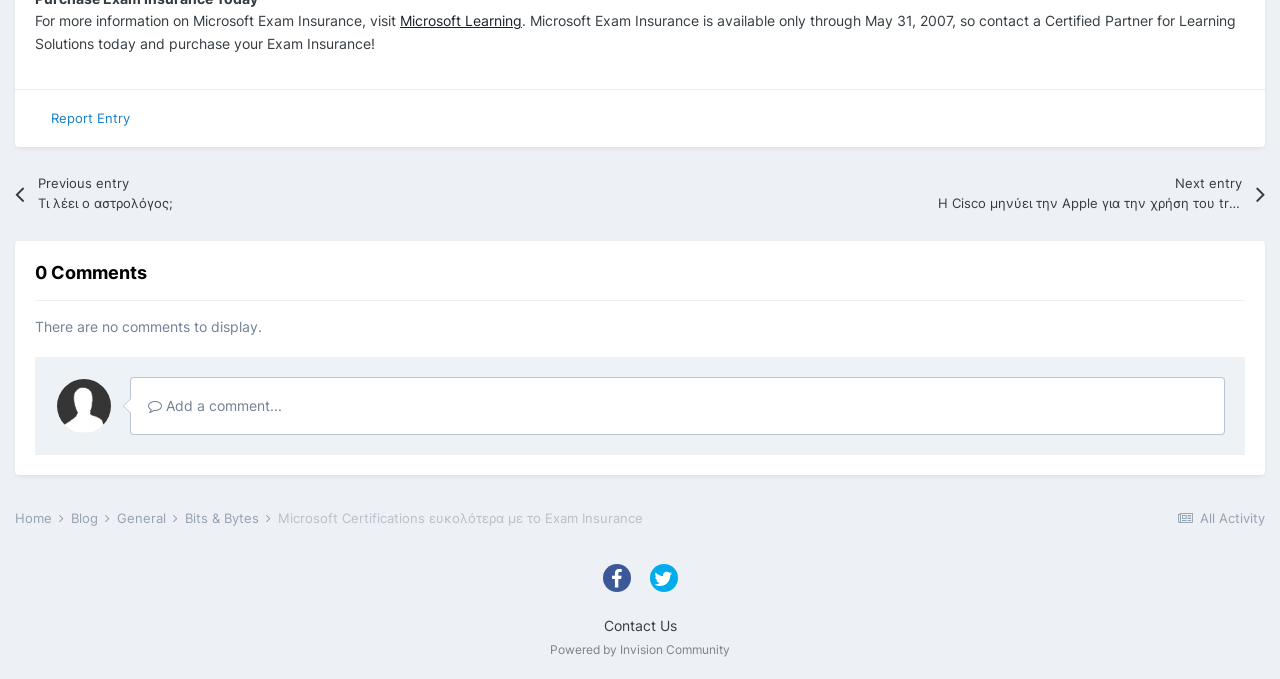Locate the bounding box coordinates of the clickable region necessary to complete the following instruction: "View all activity". Provide the coordinates in the format of four float numbers between 0 and 1, i.e., [left, top, right, bottom].

[0.918, 0.751, 0.988, 0.774]